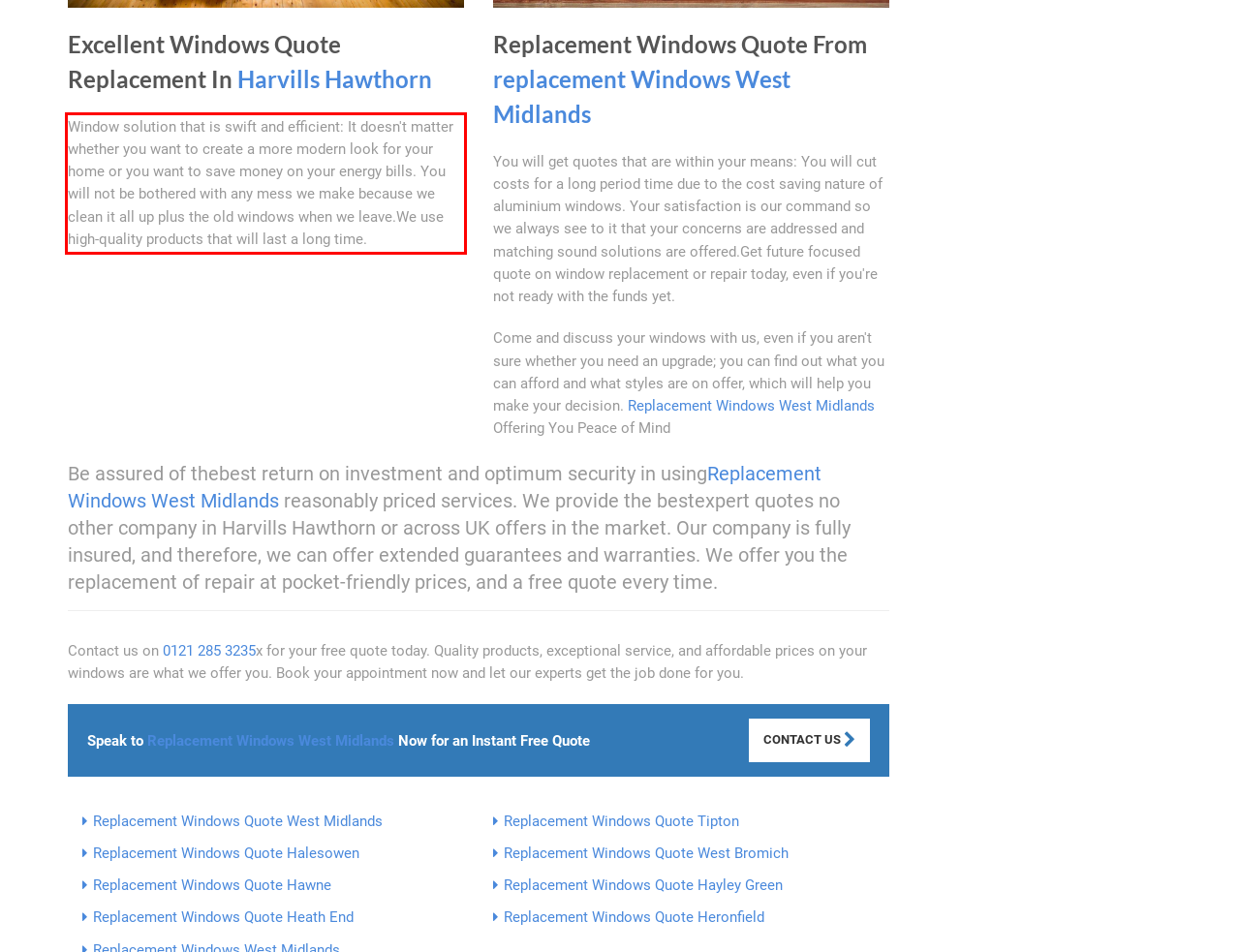Please perform OCR on the text content within the red bounding box that is highlighted in the provided webpage screenshot.

Window solution that is swift and efficient: It doesn't matter whether you want to create a more modern look for your home or you want to save money on your energy bills. You will not be bothered with any mess we make because we clean it all up plus the old windows when we leave.We use high-quality products that will last a long time.